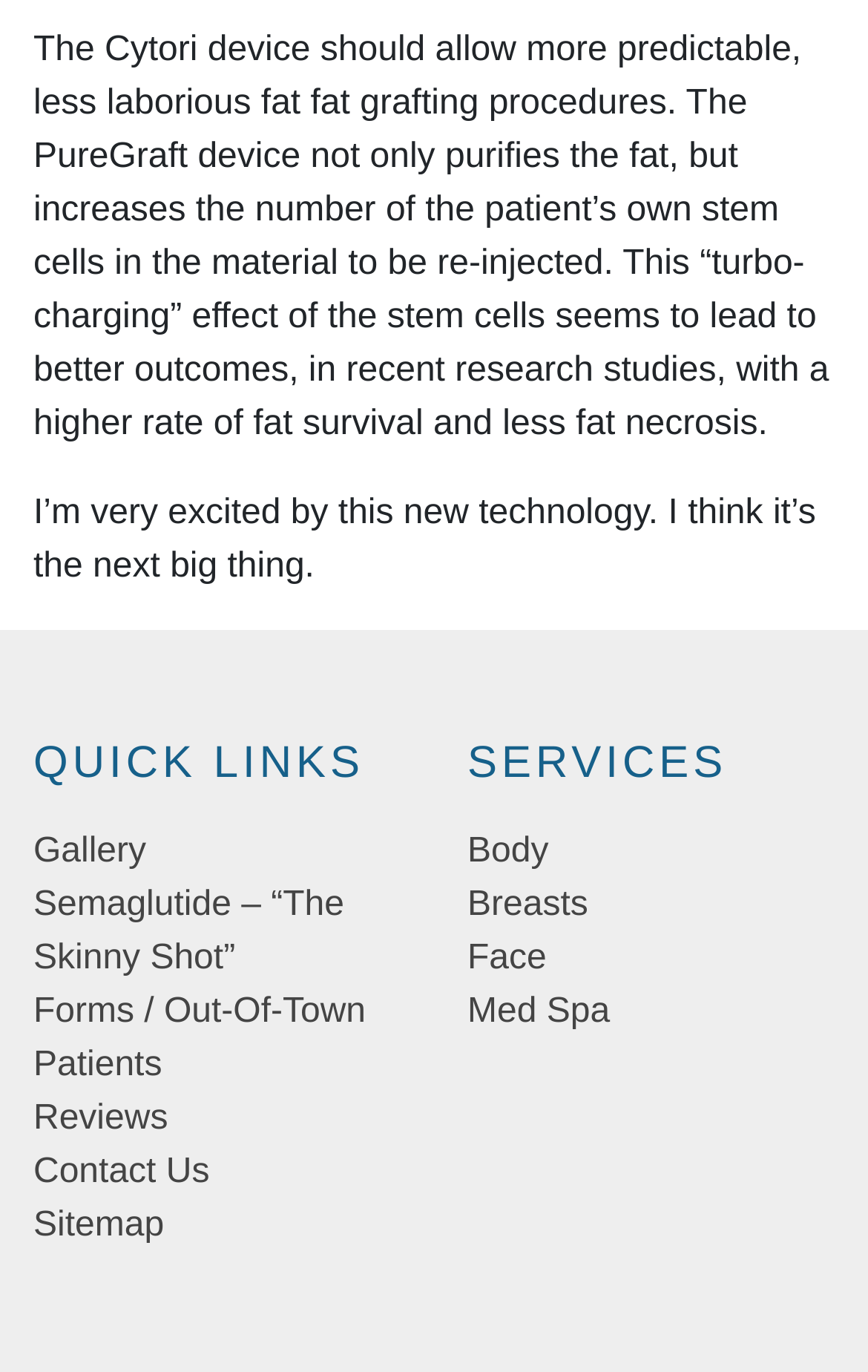Please provide a comprehensive answer to the question based on the screenshot: What is the purpose of the Cytori device?

The Cytori device is used for fat grafting procedures, allowing for more predictable and less laborious fat grafting. It not only purifies the fat but also increases the number of stem cells in the material to be re-injected, leading to better outcomes.